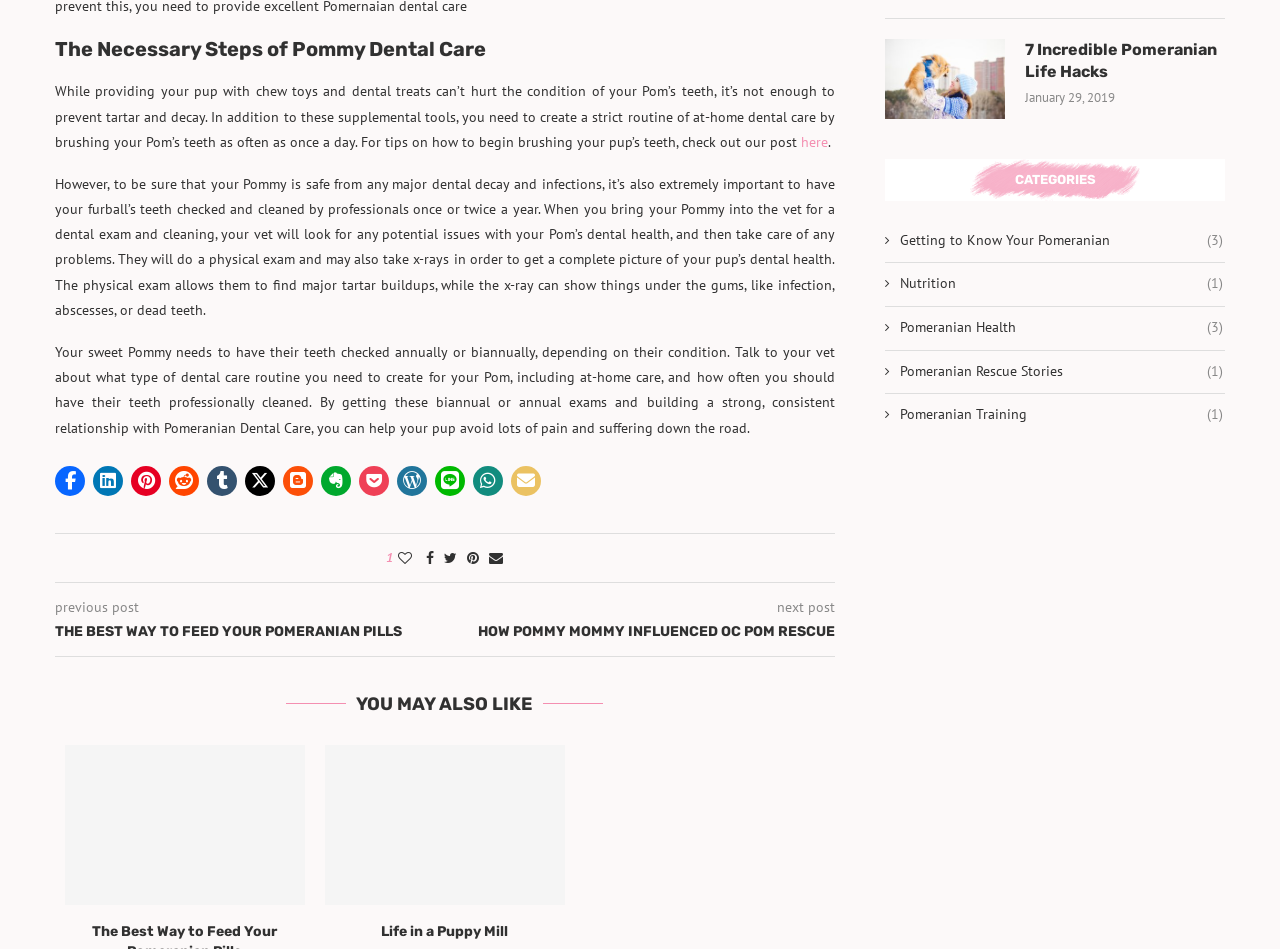Please identify the bounding box coordinates of the area I need to click to accomplish the following instruction: "Learn about 'THE BEST WAY TO FEED YOUR POMERANIAN PILLS'".

[0.043, 0.655, 0.348, 0.676]